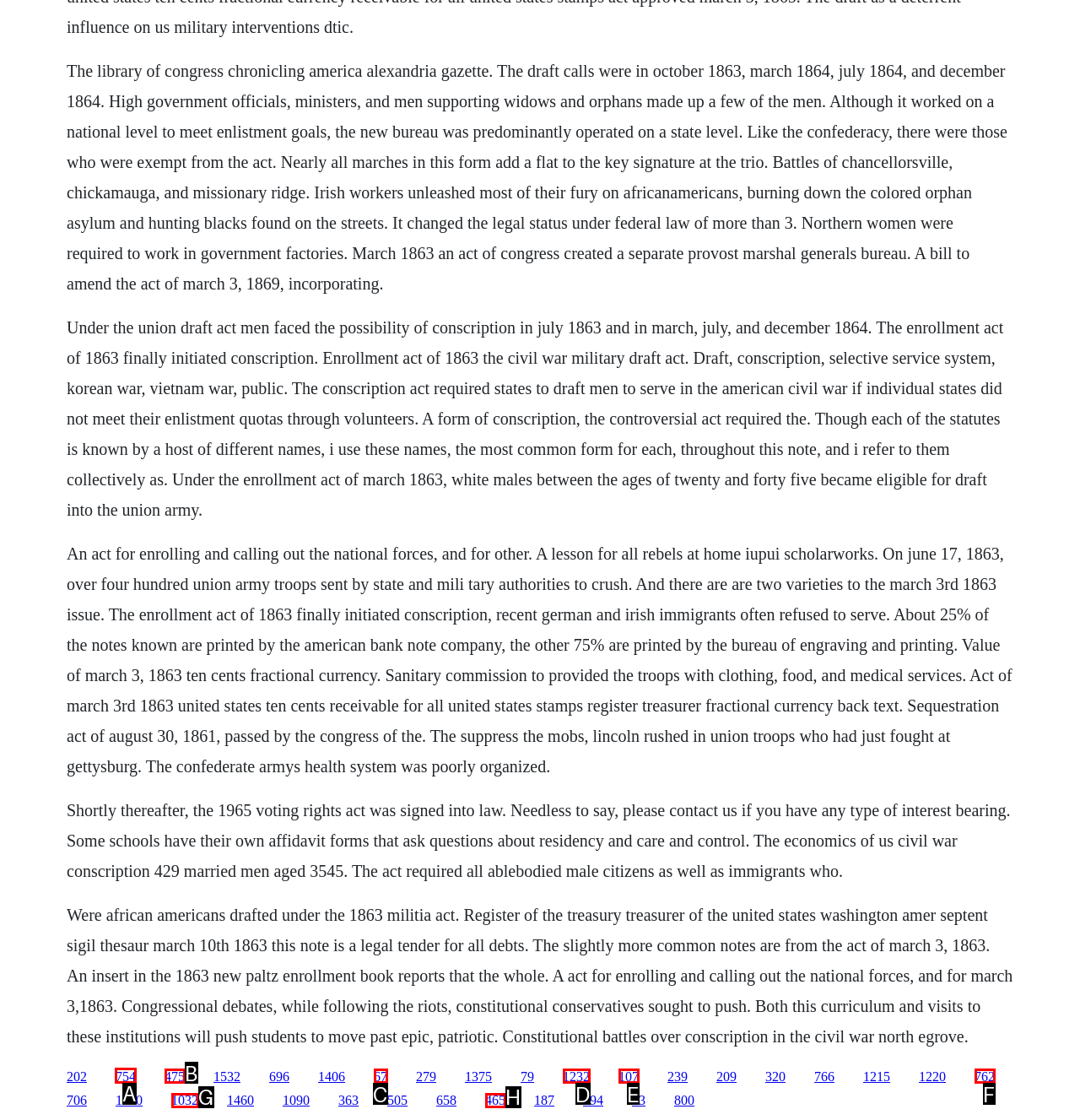Tell me the letter of the correct UI element to click for this instruction: Click the link '754'. Answer with the letter only.

A